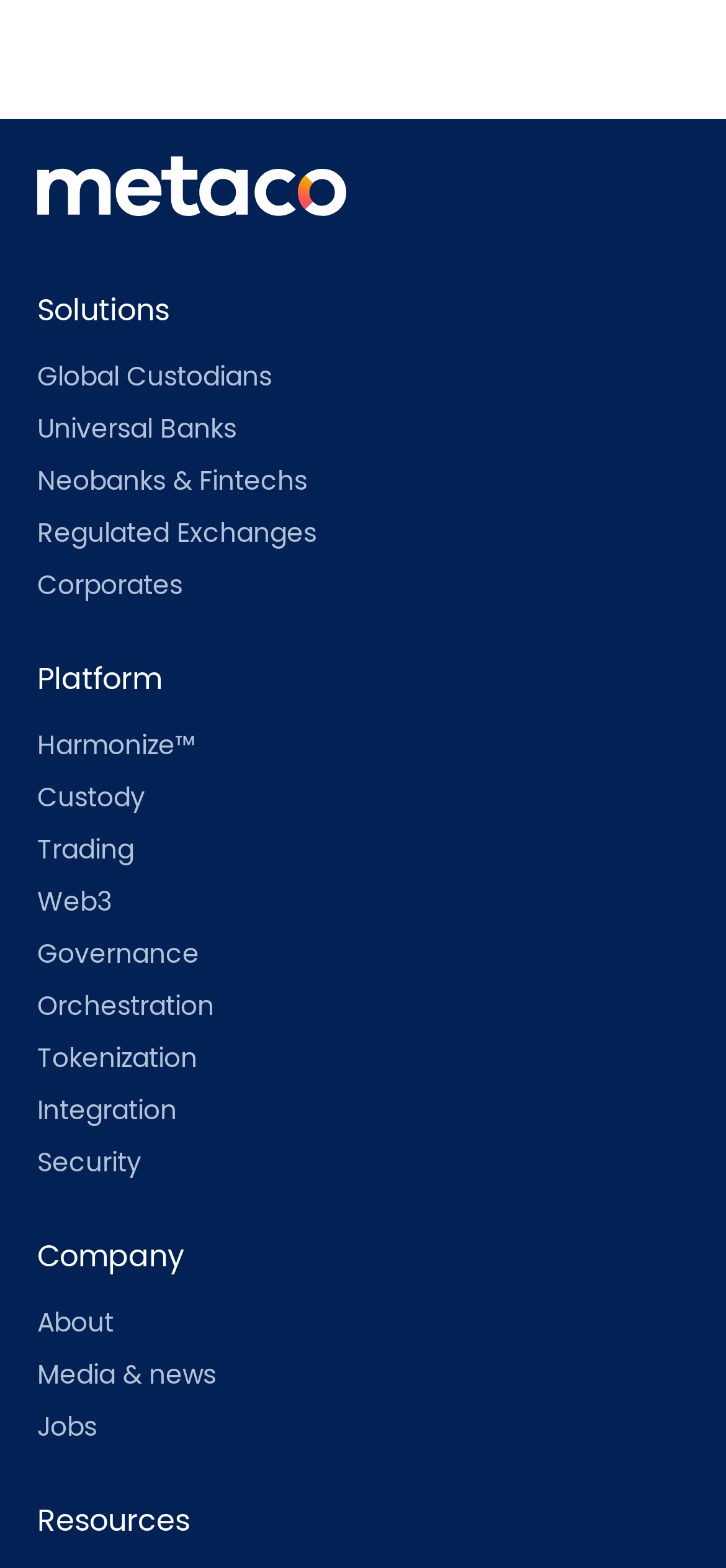Find and indicate the bounding box coordinates of the region you should select to follow the given instruction: "Click the 'Share' link".

None